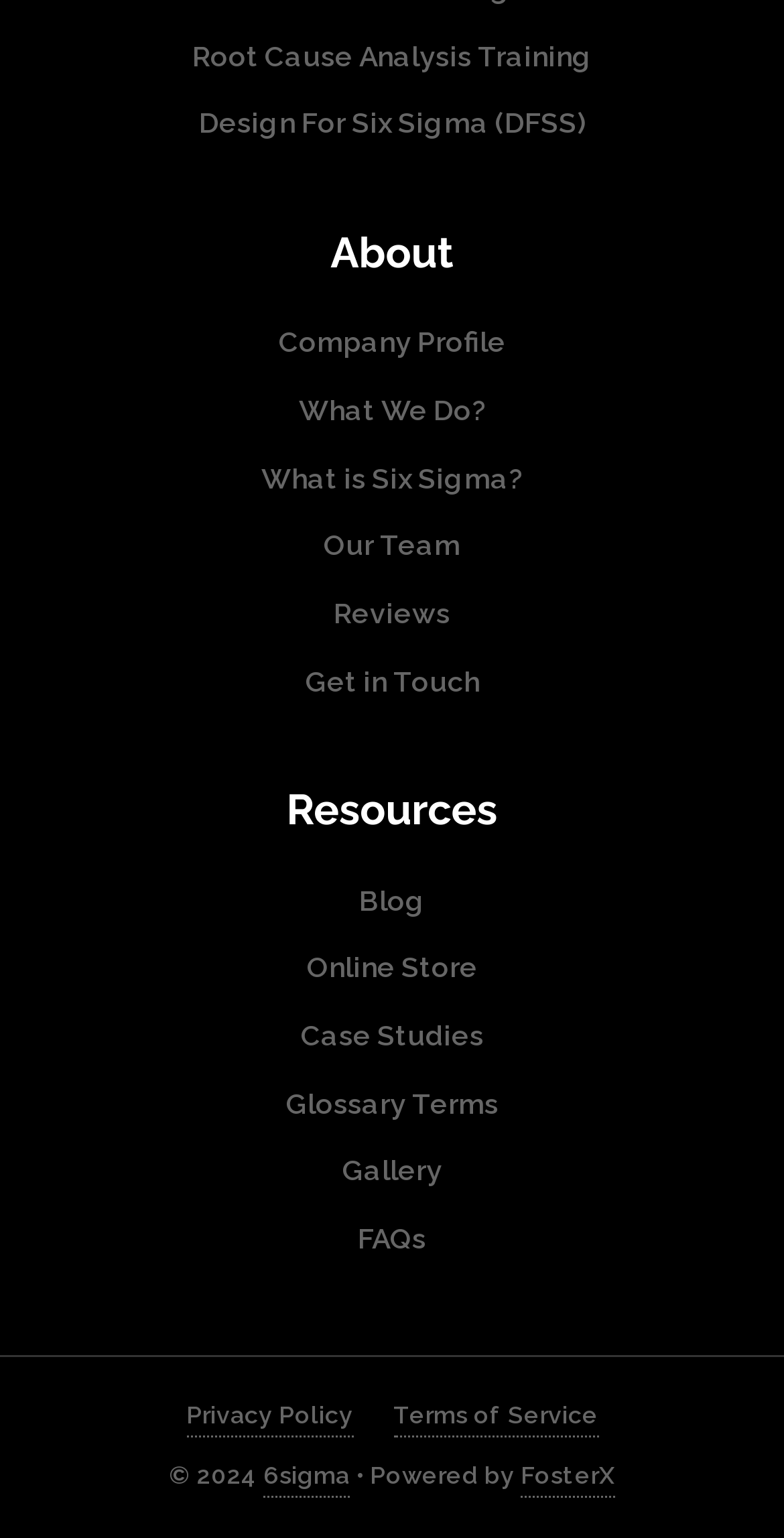Please find the bounding box coordinates of the element's region to be clicked to carry out this instruction: "View the Gallery".

[0.436, 0.747, 0.564, 0.778]